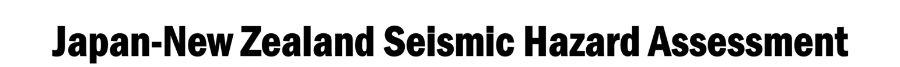Please reply to the following question using a single word or phrase: 
Which institutions supported the workshop?

National Research Institute and GNS Science